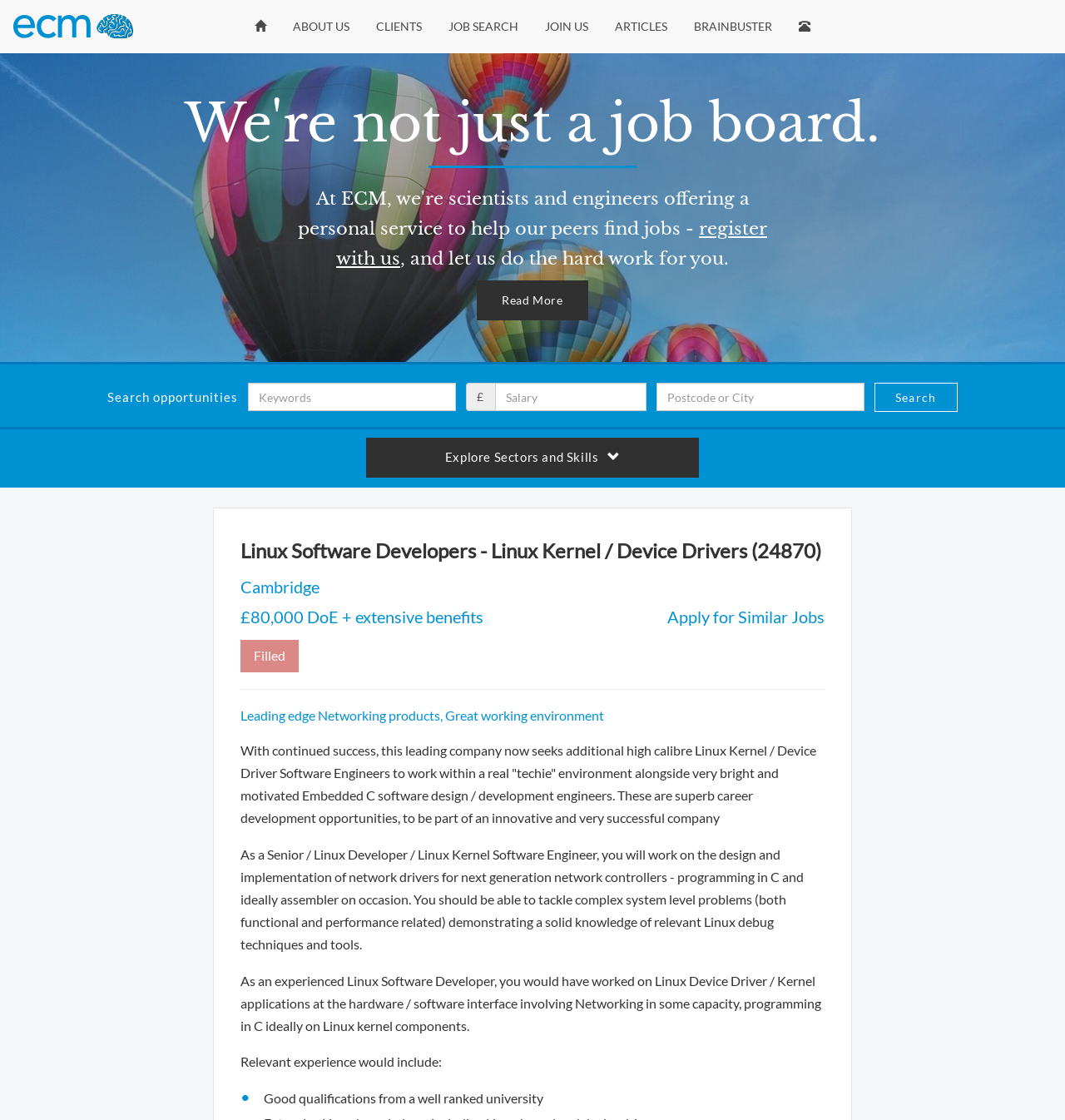What is the location of the job?
Please provide a detailed and comprehensive answer to the question.

I found the location of the job by looking at the text 'Cambridge' which is located below the job title, indicating that it is the location of the job posting.